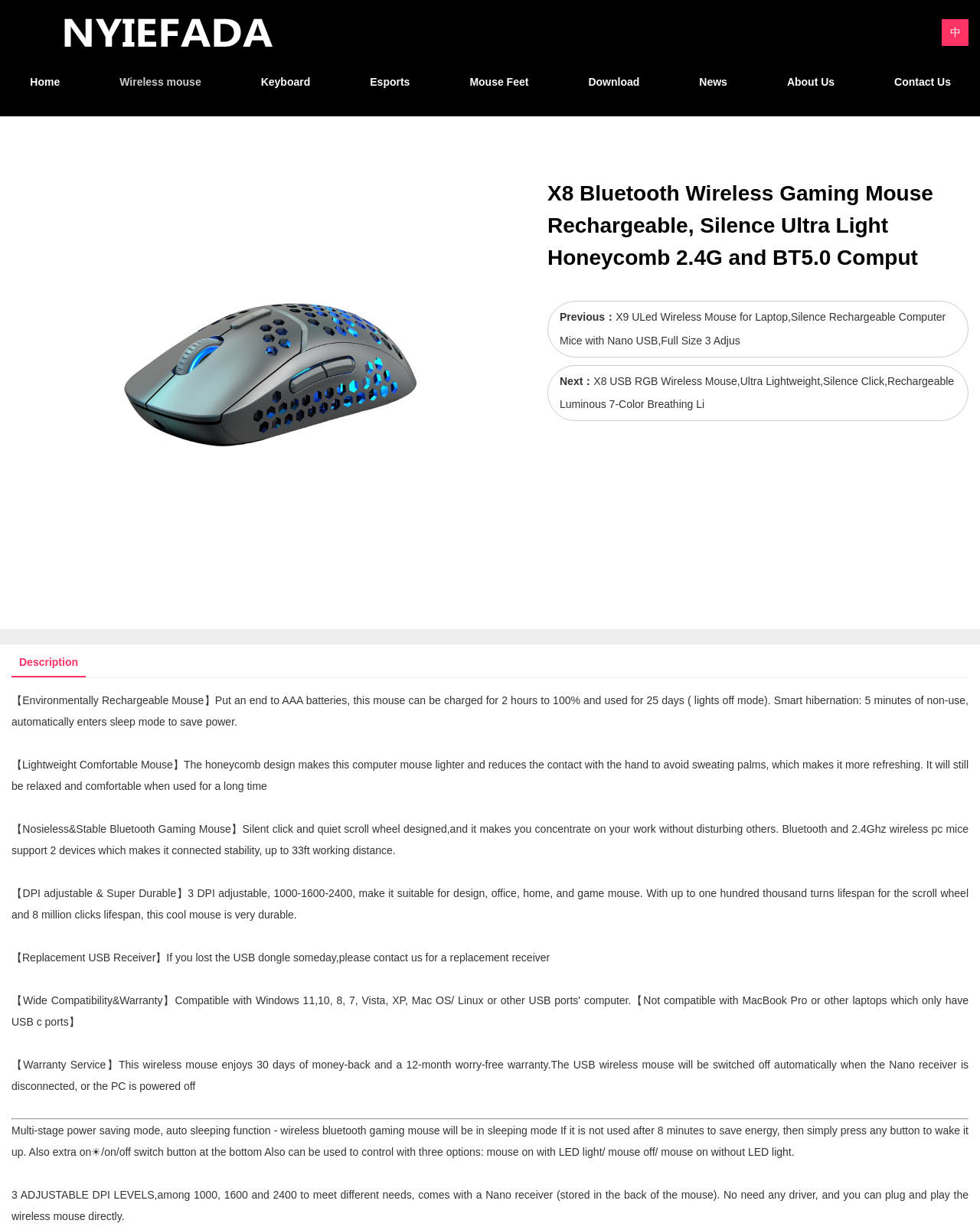Determine the coordinates of the bounding box that should be clicked to complete the instruction: "Click the 'Previous' link". The coordinates should be represented by four float numbers between 0 and 1: [left, top, right, bottom].

[0.571, 0.253, 0.628, 0.263]